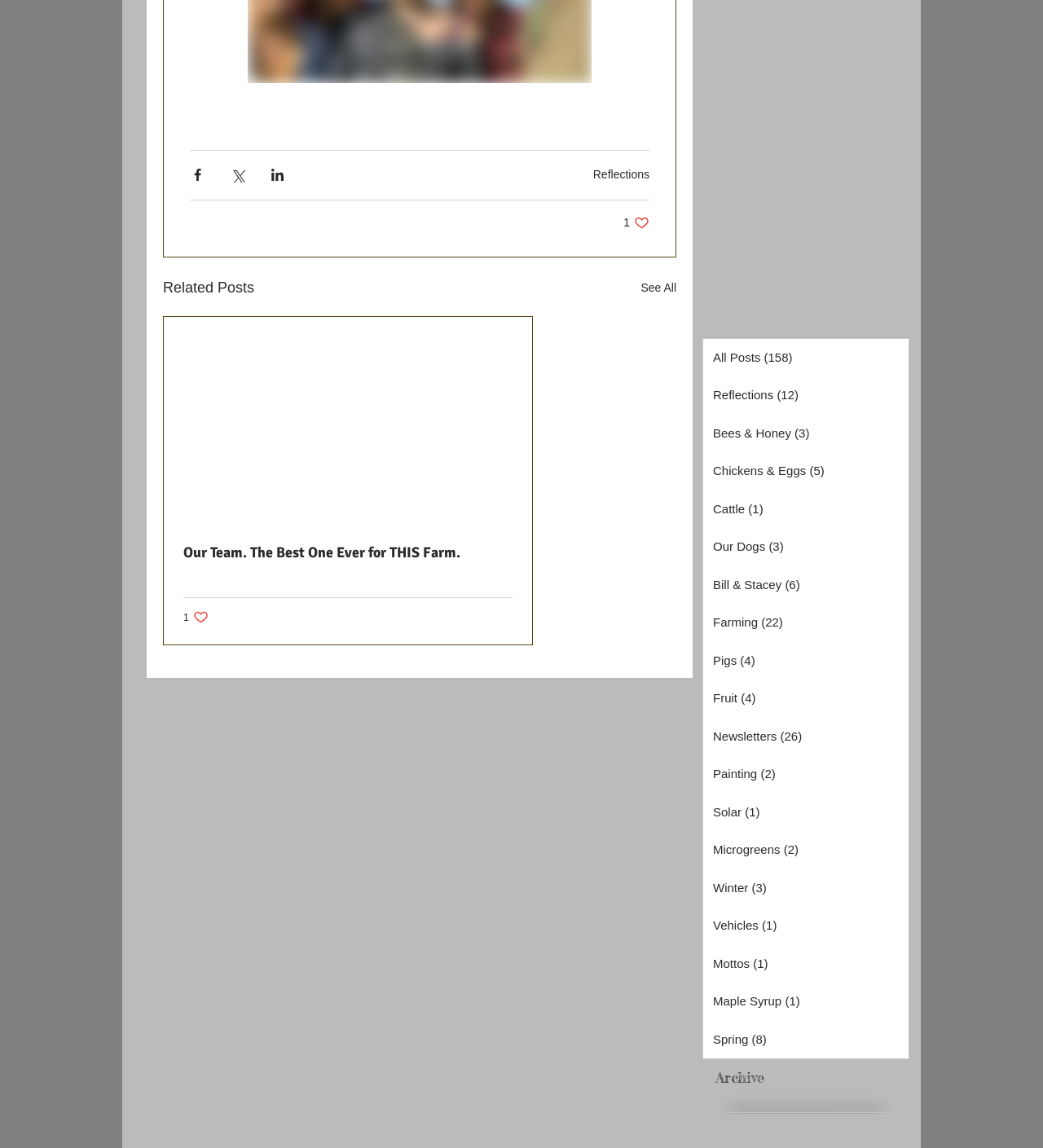Provide the bounding box coordinates of the section that needs to be clicked to accomplish the following instruction: "Like the post."

[0.598, 0.187, 0.623, 0.201]